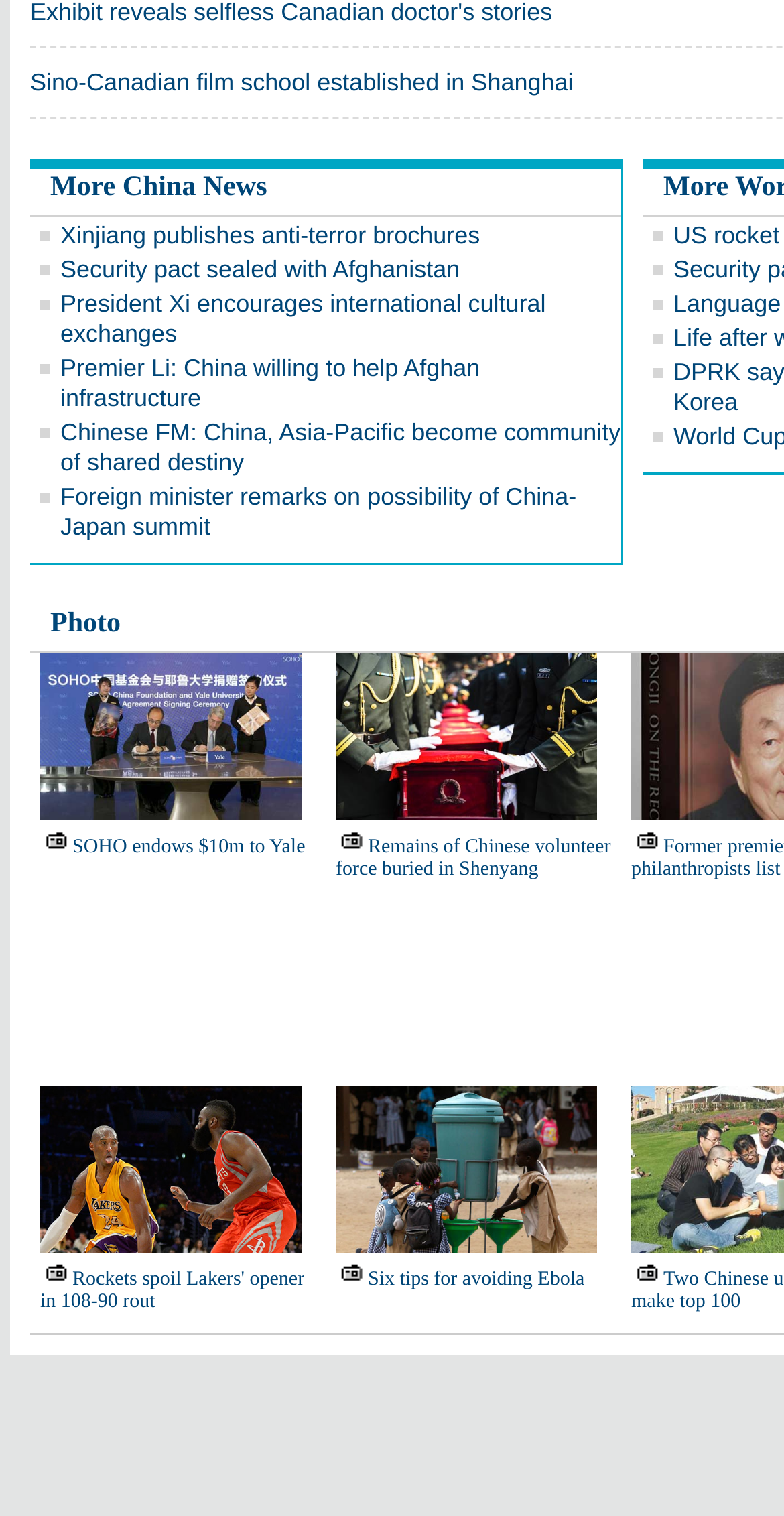What is the topic of the last news article?
Answer the question with just one word or phrase using the image.

Six tips for avoiding Ebola